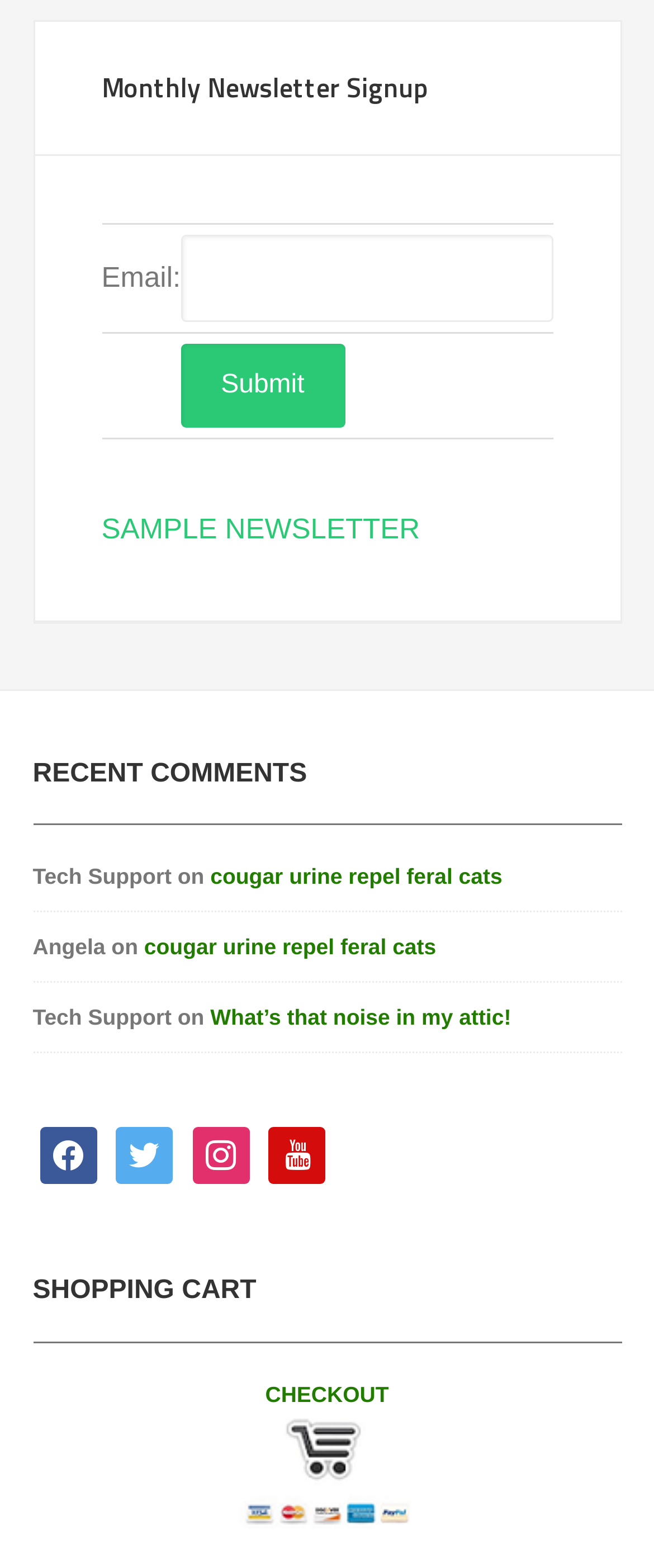What is the function of the button in the primary sidebar?
Use the image to give a comprehensive and detailed response to the question.

The button in the primary sidebar is labeled 'Submit' and is part of the newsletter signup form, indicating that its function is to submit the user's email address to sign up for the newsletter.